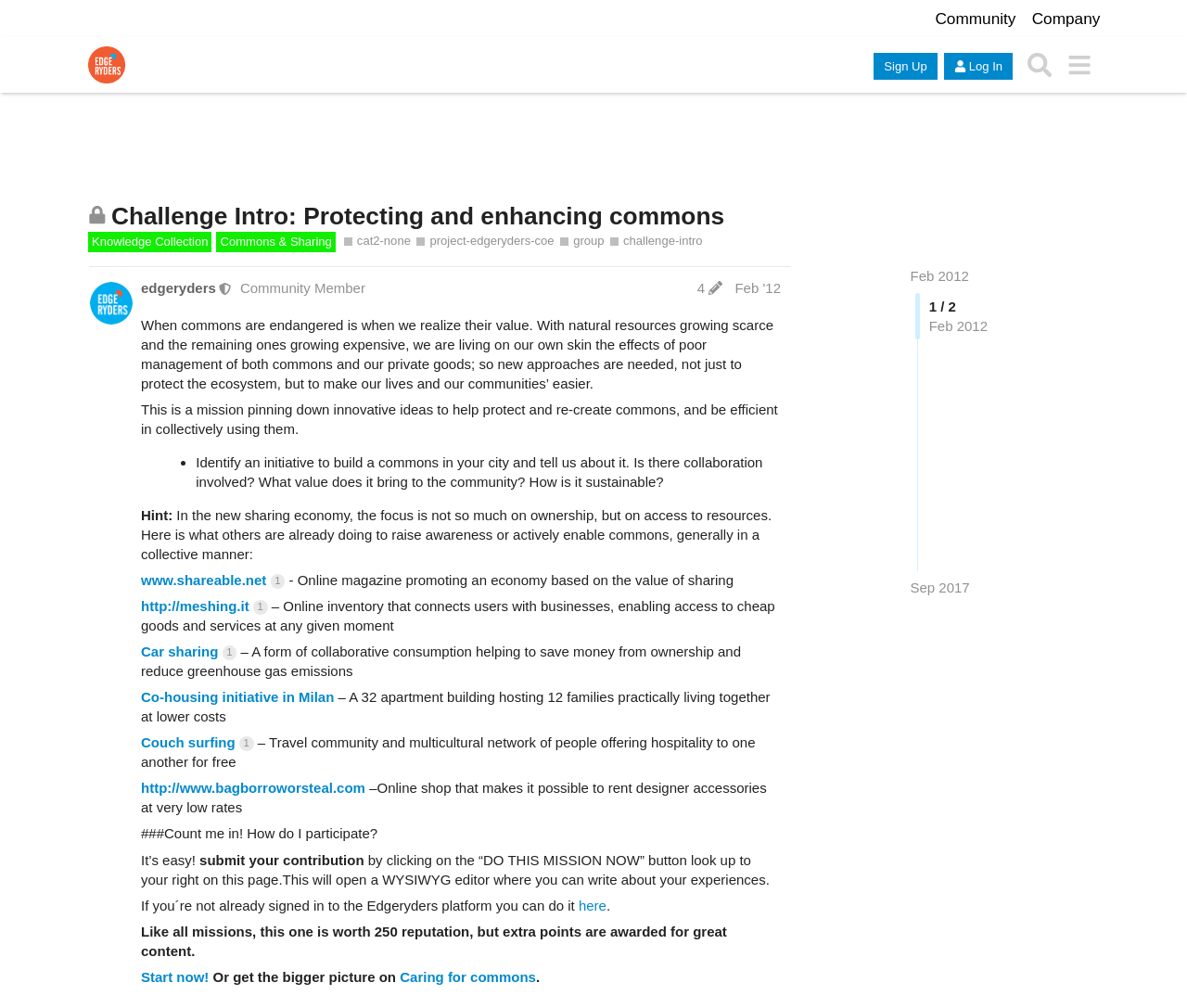How many replies can be posted in this topic?
Using the screenshot, give a one-word or short phrase answer.

No longer accepts new replies